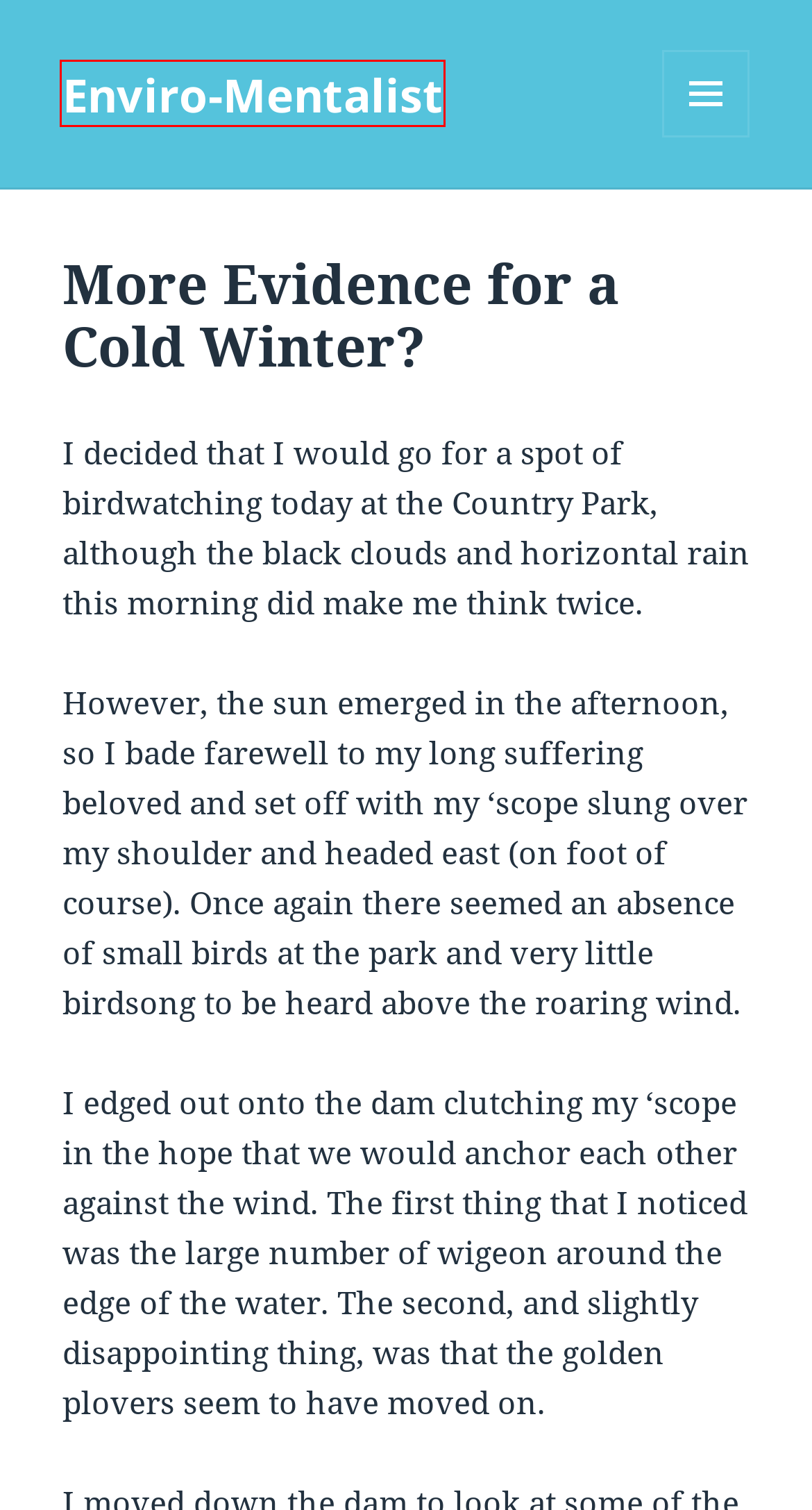You are presented with a screenshot of a webpage that includes a red bounding box around an element. Determine which webpage description best matches the page that results from clicking the element within the red bounding box. Here are the candidates:
A. goosander – Enviro-Mentalist
B. Clare Topping – Enviro-Mentalist
C. What’s so musical about a song thrush? – Enviro-Mentalist
D. My First Bird Atlas Survey – Enviro-Mentalist
E. Enviro-Mentalist – An Ordinary Person's Views on Living With Minimal Environmental Impact
F. Blog Tool, Publishing Platform, and CMS – WordPress.org
G. Phenology – Enviro-Mentalist
H. Birding – Enviro-Mentalist

E